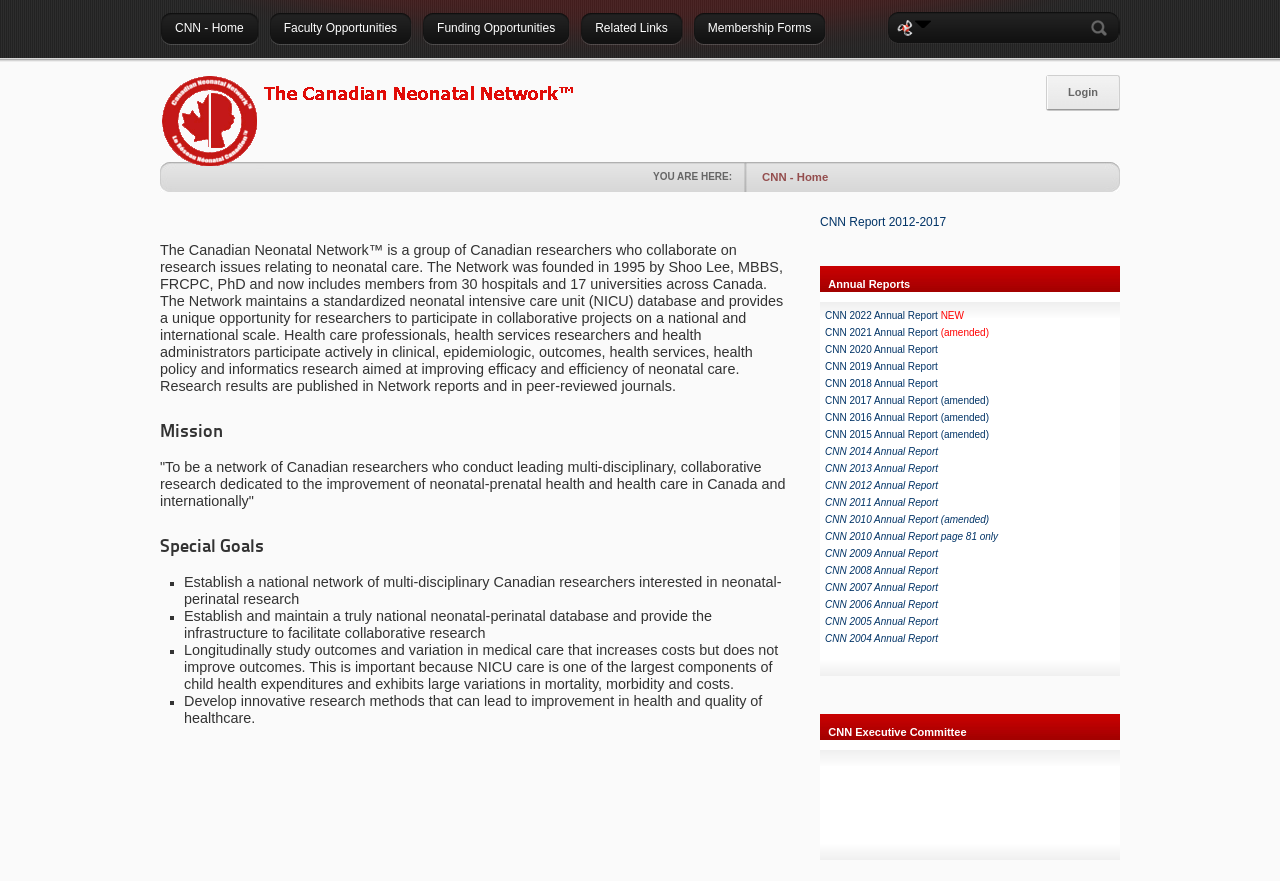How many annual reports are listed?
Using the details shown in the screenshot, provide a comprehensive answer to the question.

The annual reports are listed in a table on the webpage. By counting the number of links in the table, we can see that there are 21 annual reports listed, from 2004 to 2022.